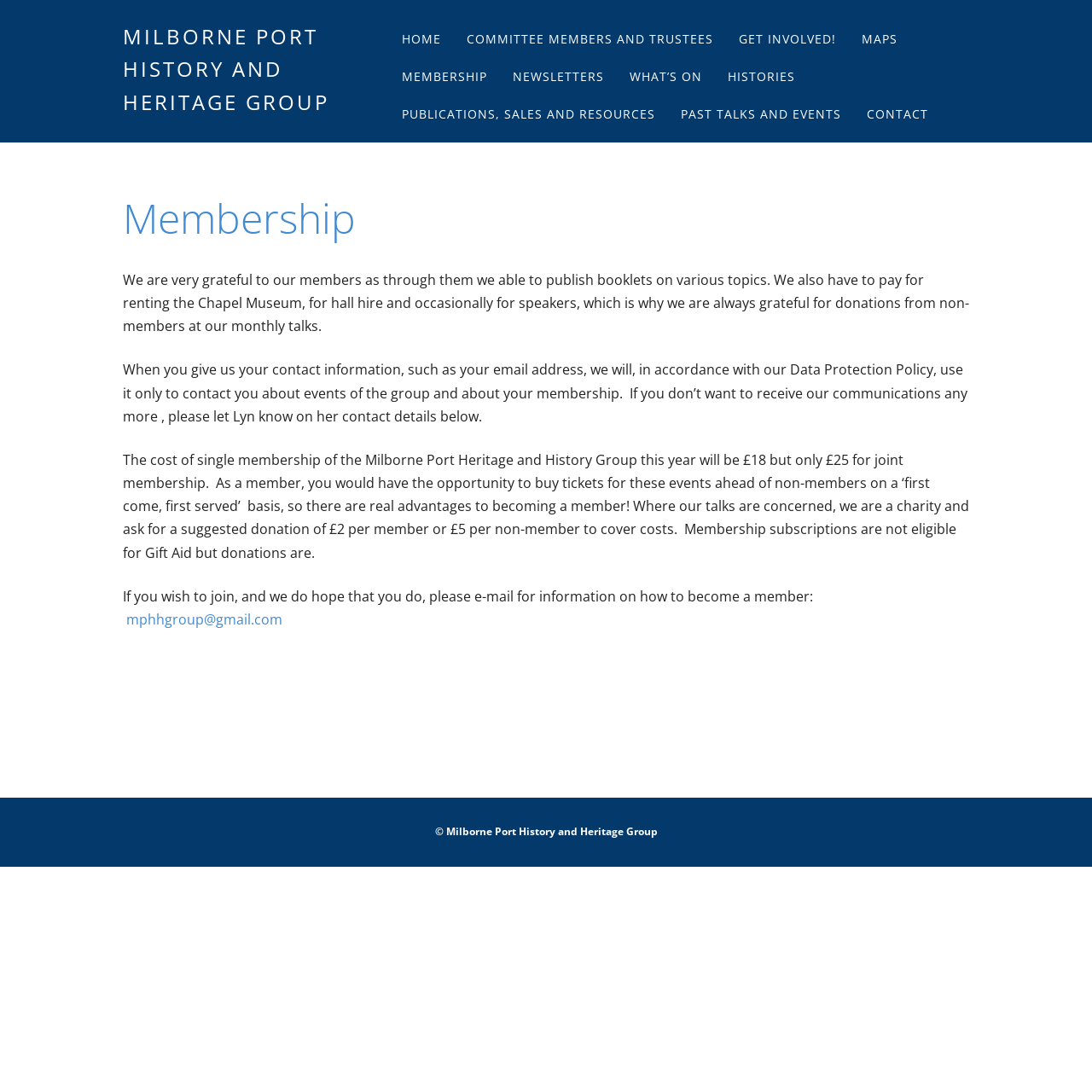Locate the UI element described as follows: "Contact". Return the bounding box coordinates as four float numbers between 0 and 1 in the order [left, top, right, bottom].

[0.786, 0.087, 0.858, 0.121]